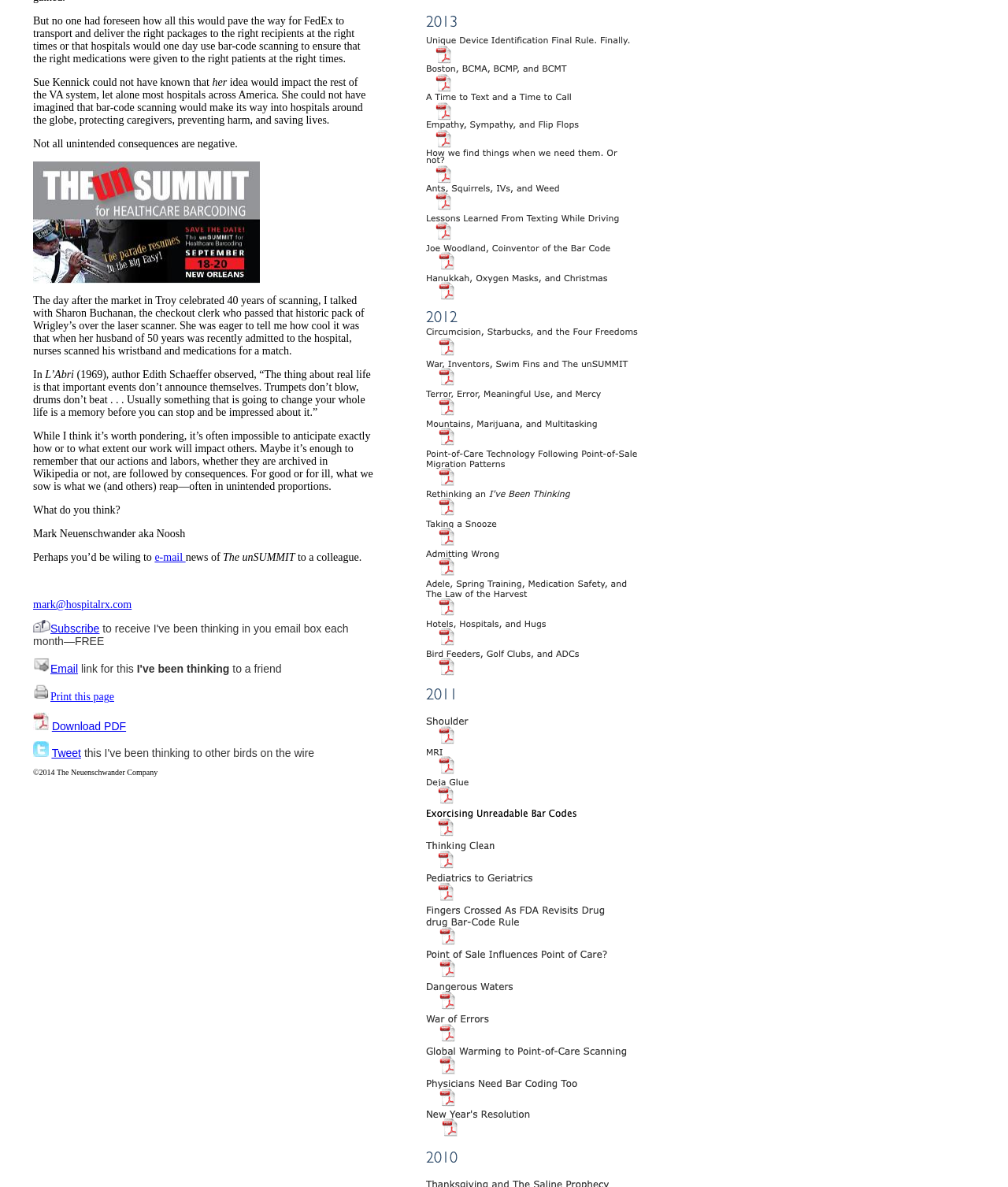What is the name of the newsletter?
Please describe in detail the information shown in the image to answer the question.

The name of the newsletter can be found in the static text element 'The unSUMMIT' which is located at the top of the webpage, indicating that the webpage is related to a newsletter or publication called 'The unSUMMIT'.